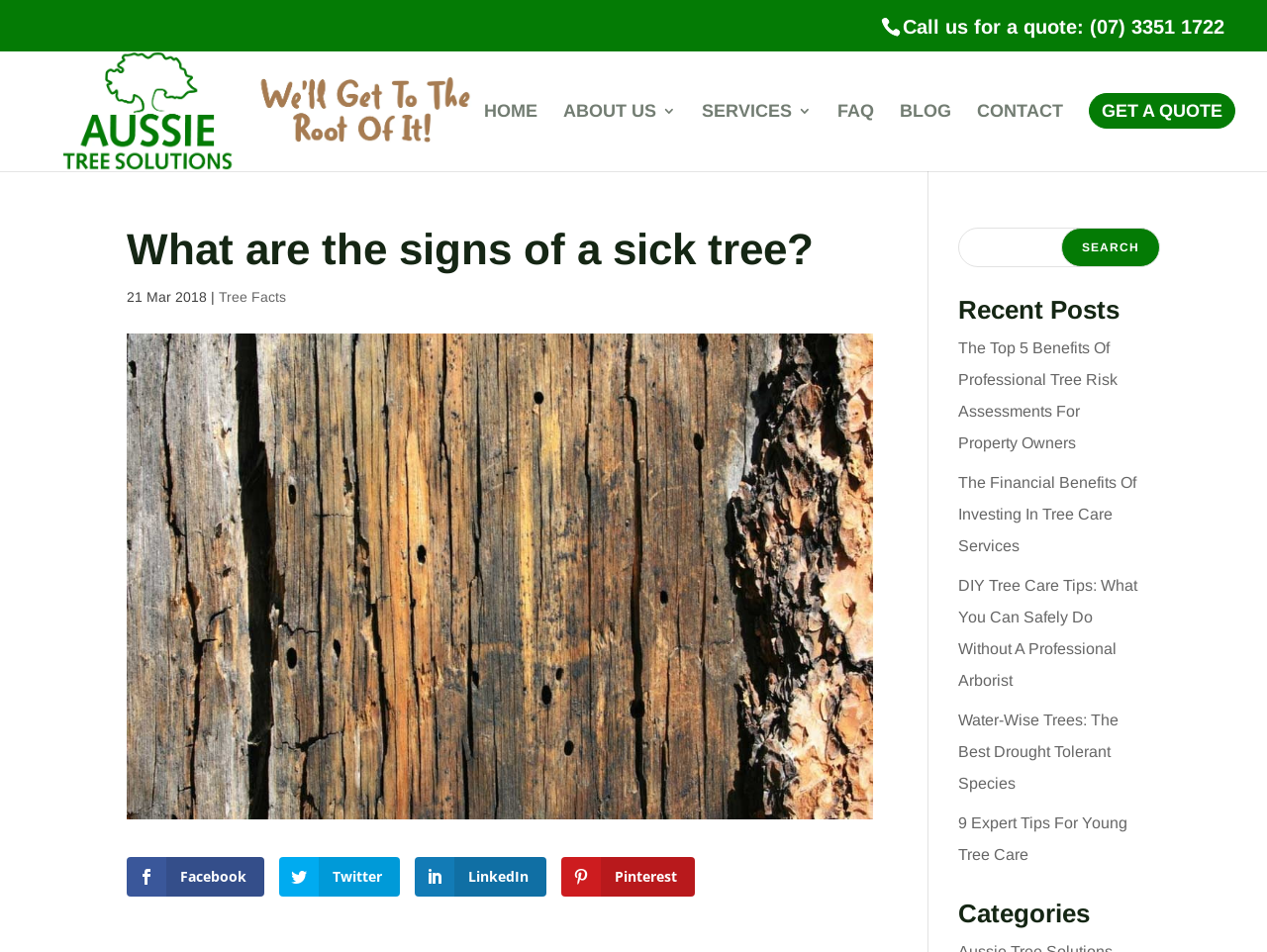Give an extensive and precise description of the webpage.

This webpage appears to be a blog or article page from Aussie Tree Solutions, a tree care service company. At the top left corner, there is a logo of the company, accompanied by a link to the homepage. Below the logo, there is a navigation menu with links to various pages, including "HOME", "ABOUT US", "SERVICES", "FAQ", "BLOG", "CONTACT", and "GET A QUOTE".

On the right side of the navigation menu, there is a search box with a search button. Below the search box, there is a heading that reads "What are the signs of a sick tree?", which is the title of the article. The article is dated "21 Mar 2018" and has a category link to "Tree Facts".

The article content is accompanied by an image related to the topic. Below the article, there are links to recent posts, including "The Top 5 Benefits Of Professional Tree Risk Assessments For Property Owners", "The Financial Benefits Of Investing In Tree Care Services", and others. These links are categorized under the heading "Recent Posts".

At the bottom of the page, there are social media links to Facebook, Twitter, LinkedIn, and Pinterest.